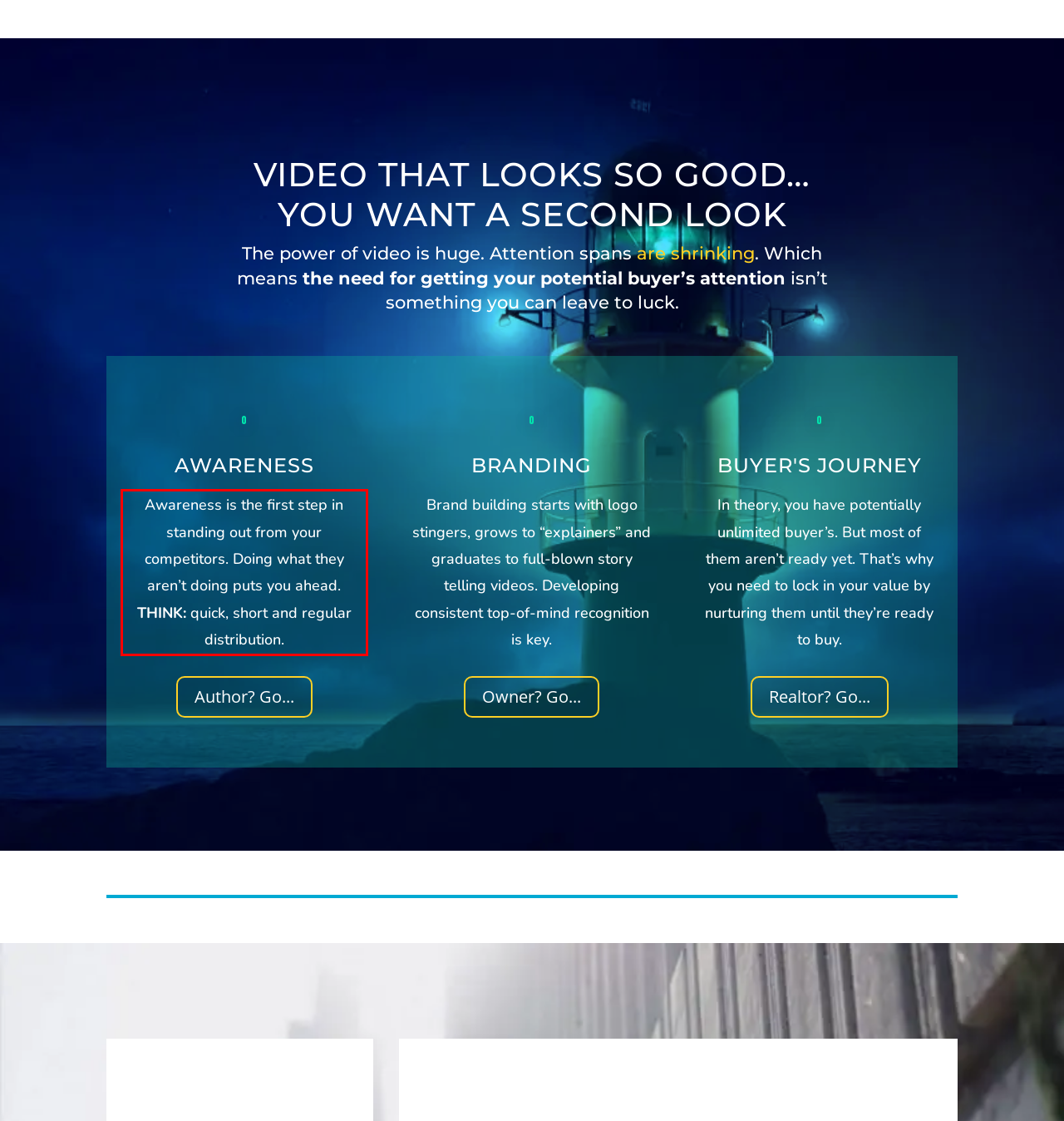Inspect the webpage screenshot that has a red bounding box and use OCR technology to read and display the text inside the red bounding box.

Awareness is the first step in standing out from your competitors. Doing what they aren’t doing puts you ahead. THINK: quick, short and regular distribution.